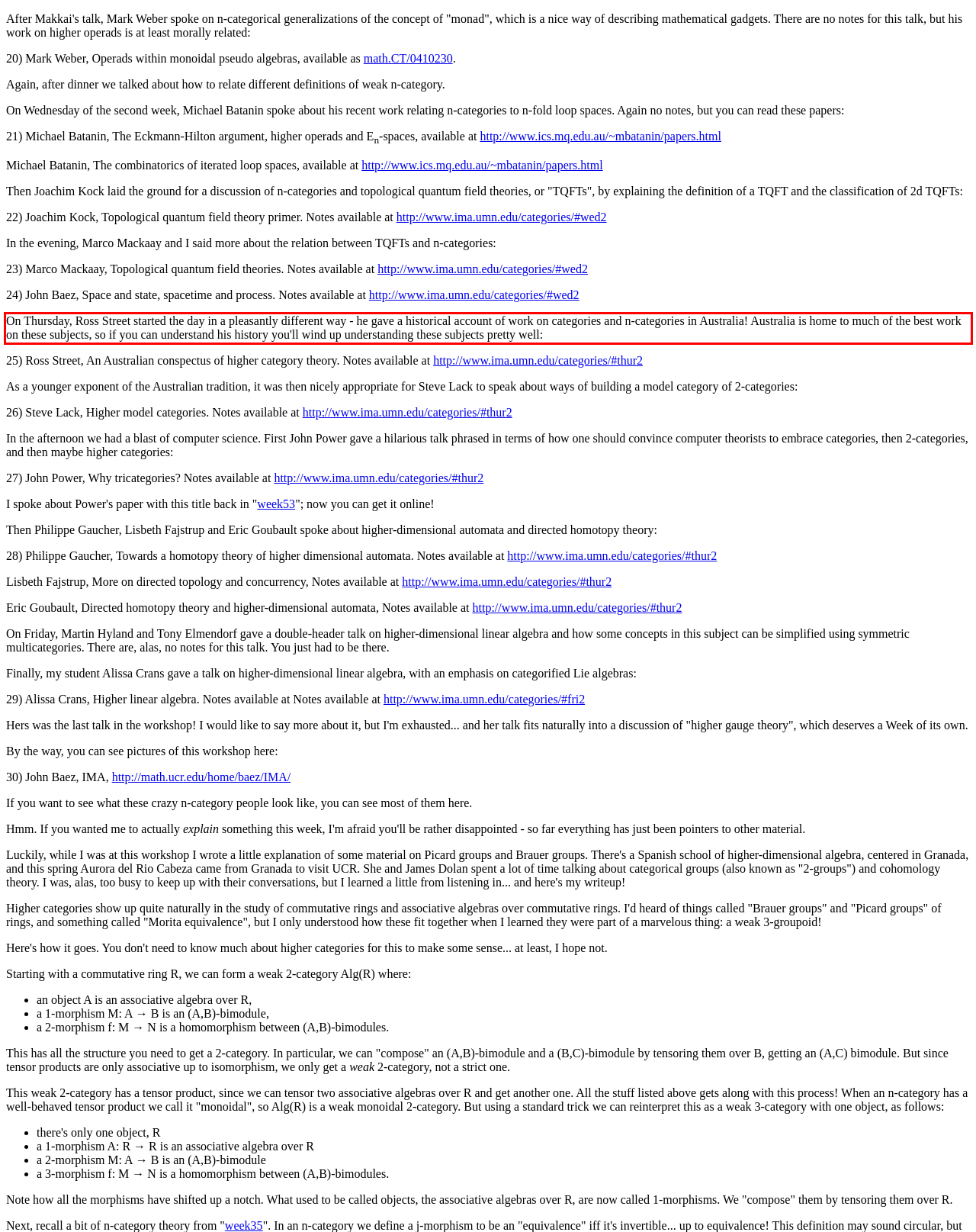Identify the text inside the red bounding box in the provided webpage screenshot and transcribe it.

On Thursday, Ross Street started the day in a pleasantly different way - he gave a historical account of work on categories and n-categories in Australia! Australia is home to much of the best work on these subjects, so if you can understand his history you'll wind up understanding these subjects pretty well: